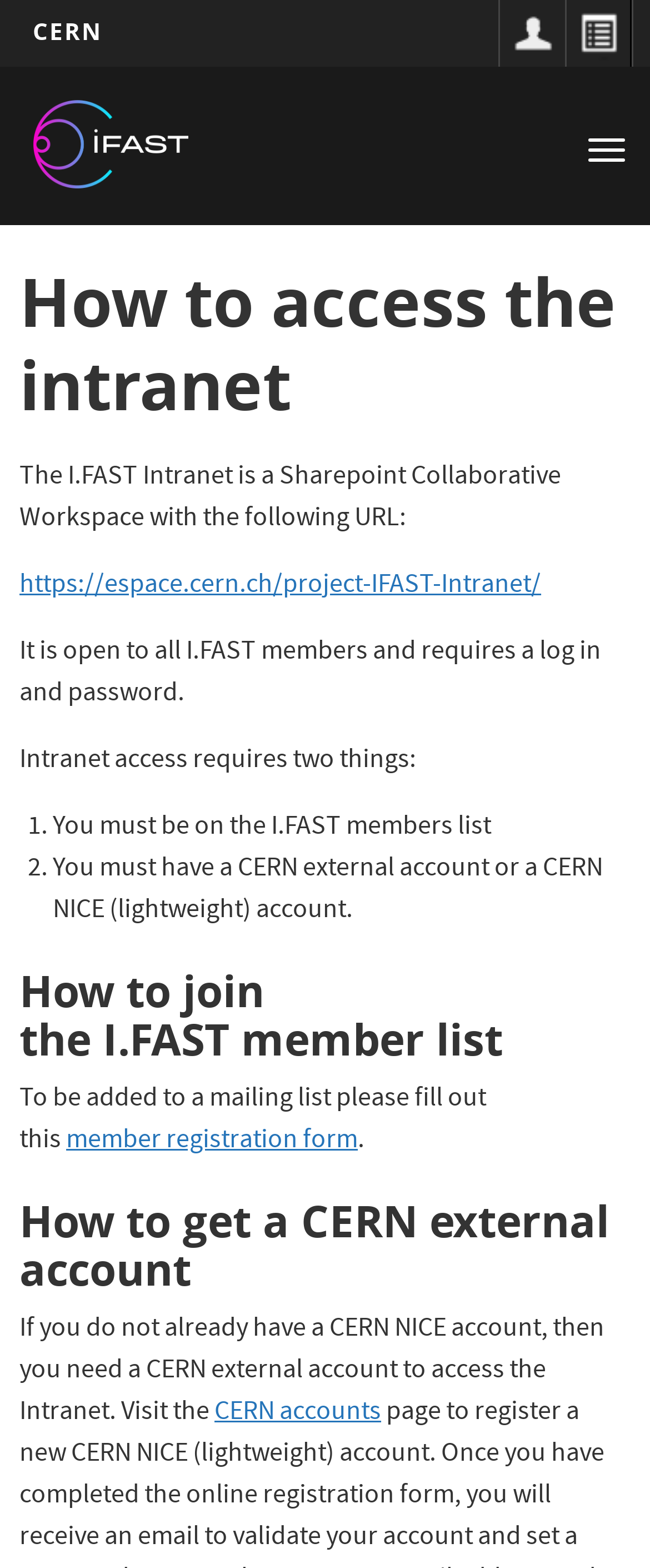Please mark the bounding box coordinates of the area that should be clicked to carry out the instruction: "Go to 'Directory'".

[0.868, 0.0, 0.971, 0.043]